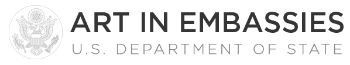Create a vivid and detailed description of the image.

The image features the logo for "ART IN EMBASSIES," a program by the U.S. Department of State. It visually represents the initiative to promote cultural diplomacy through artworks displayed in U.S. embassies around the world. The logo combines the program's name with an emblematic depiction of the U.S. government seal, emphasizing the connection between art and American representation abroad. This initiative aims to foster dialogue and mutual understanding through the visual arts.